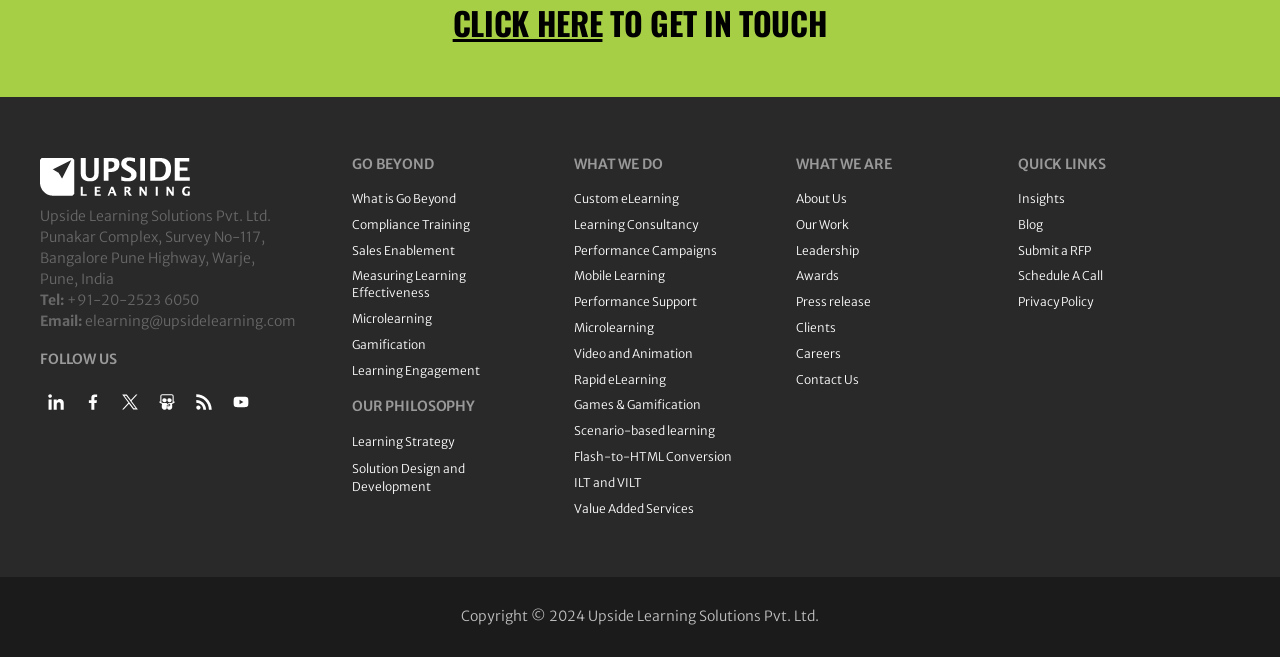What is the 'GO BEYOND' section about?
Provide a thorough and detailed answer to the question.

The 'GO BEYOND' section appears to be a showcase of the company's learning solutions, including Compliance Training, Sales Enablement, Measuring Learning Effectiveness, and others, which are listed as links under this section.